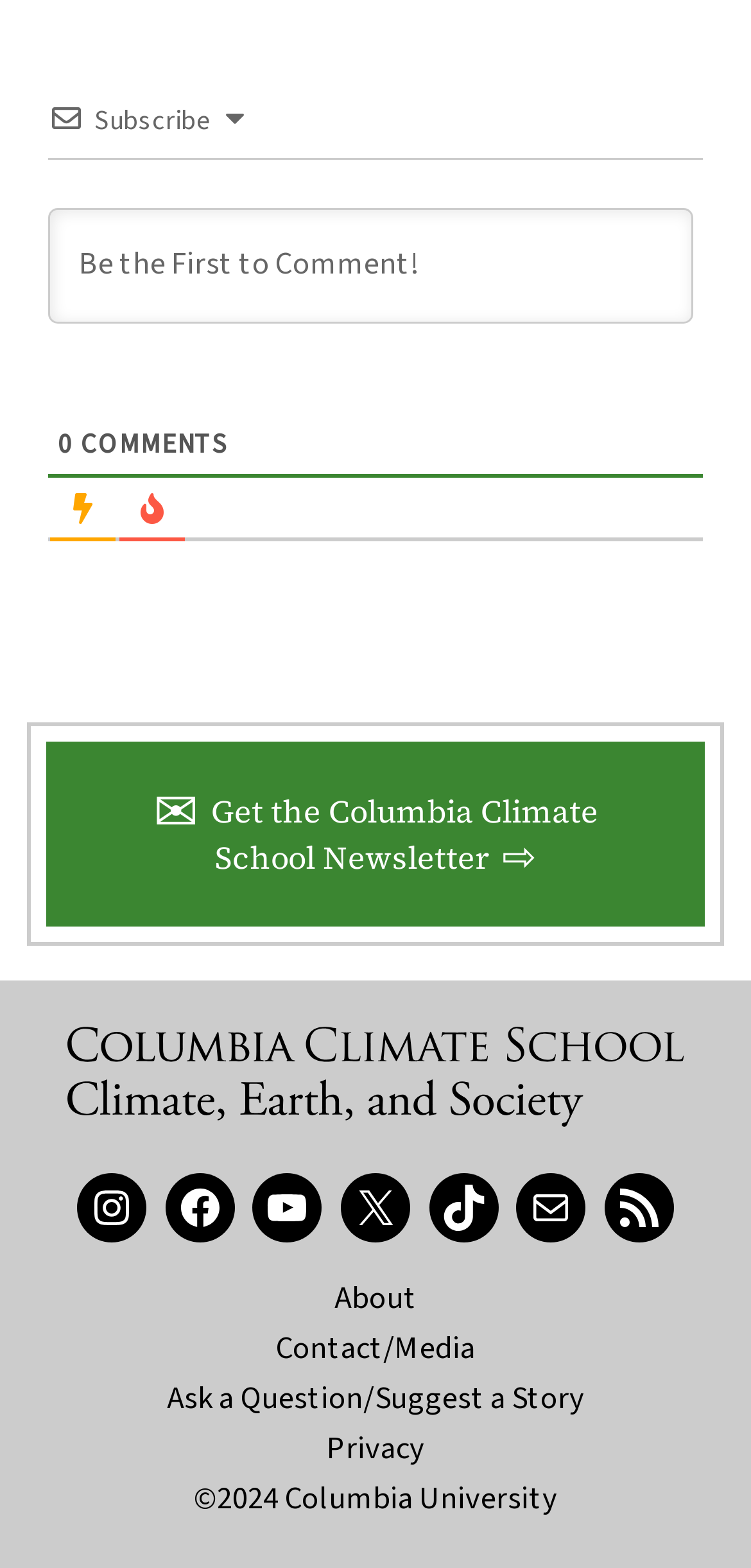Examine the screenshot and answer the question in as much detail as possible: What is the newsletter-related link text?

I found the link element with the text '✉Get the Columbia Climate School Newsletter⇨', which is related to the newsletter.